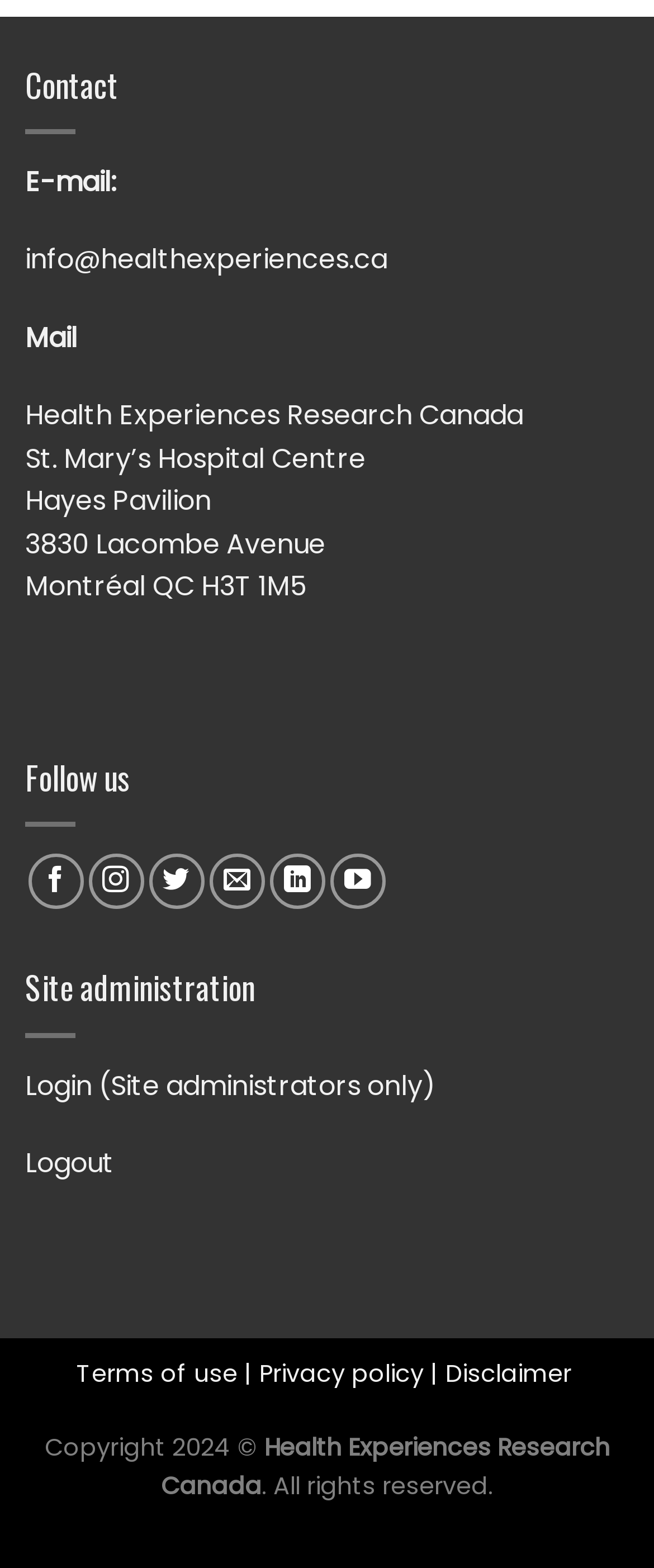Provide a brief response in the form of a single word or phrase:
What is the name of the organization?

Health Experiences Research Canada